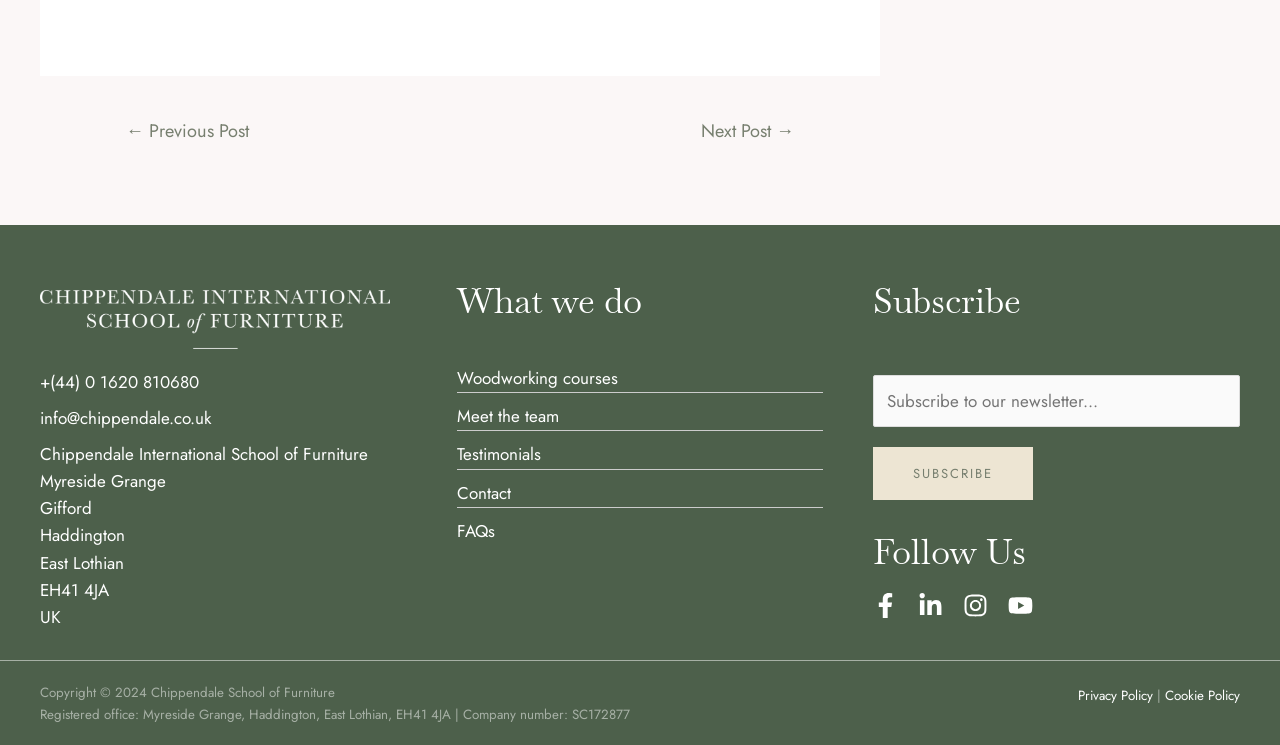Refer to the screenshot and give an in-depth answer to this question: What is the name of the school?

I found the answer by looking at the footer section of the webpage, where it says 'Chippendale International School of Furniture' in the 'Footer Widget 1' section.